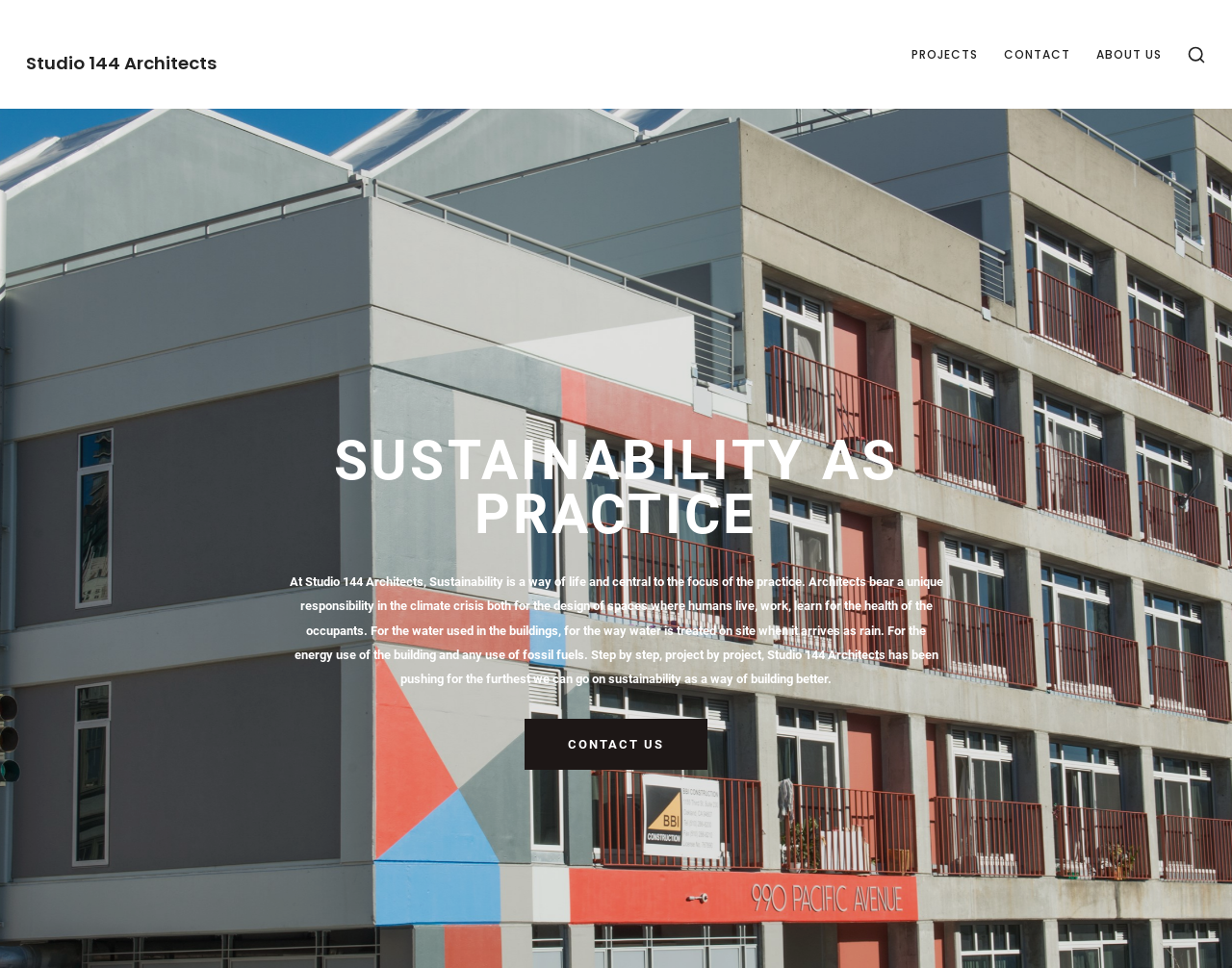What is the role of architects in the climate crisis?
Using the image, elaborate on the answer with as much detail as possible.

According to the webpage, architects bear a unique responsibility in the climate crisis, as they design spaces where humans live, work, and learn, and are responsible for the health of the occupants, water usage, and energy consumption.